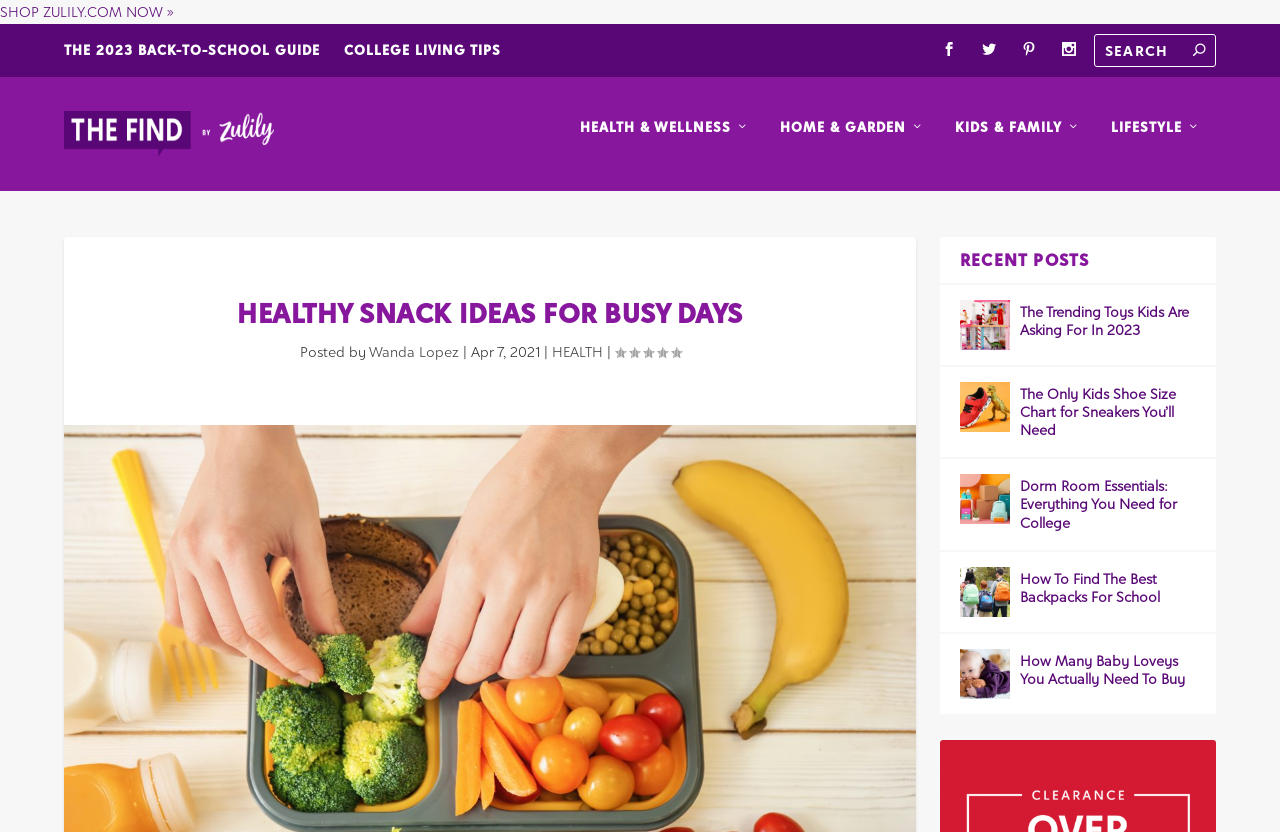Determine the bounding box coordinates for the UI element with the following description: "HEALTH & WELLNESS". The coordinates should be four float numbers between 0 and 1, represented as [left, top, right, bottom].

[0.453, 0.155, 0.586, 0.241]